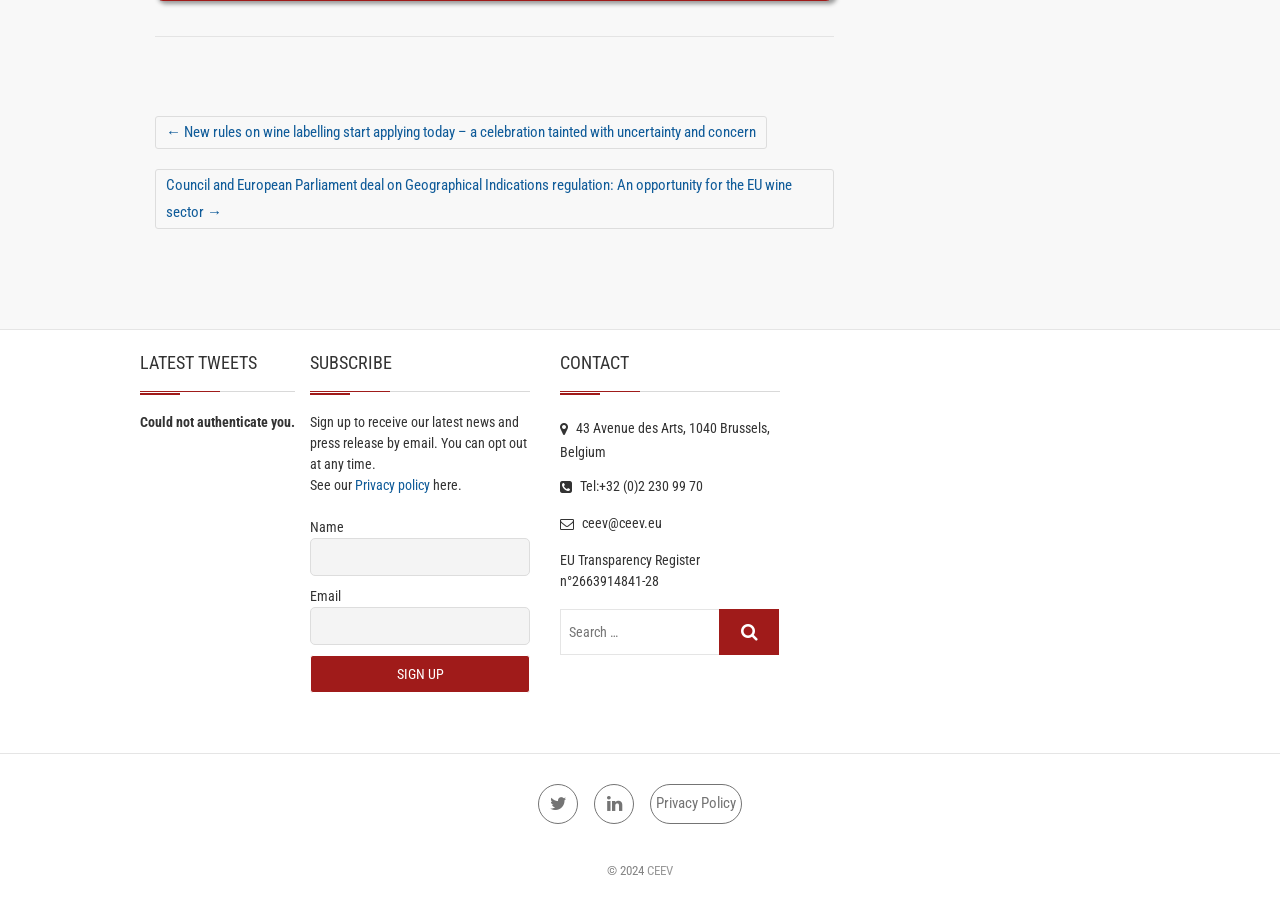Please provide a one-word or short phrase answer to the question:
What is the title of the first link?

New rules on wine labelling